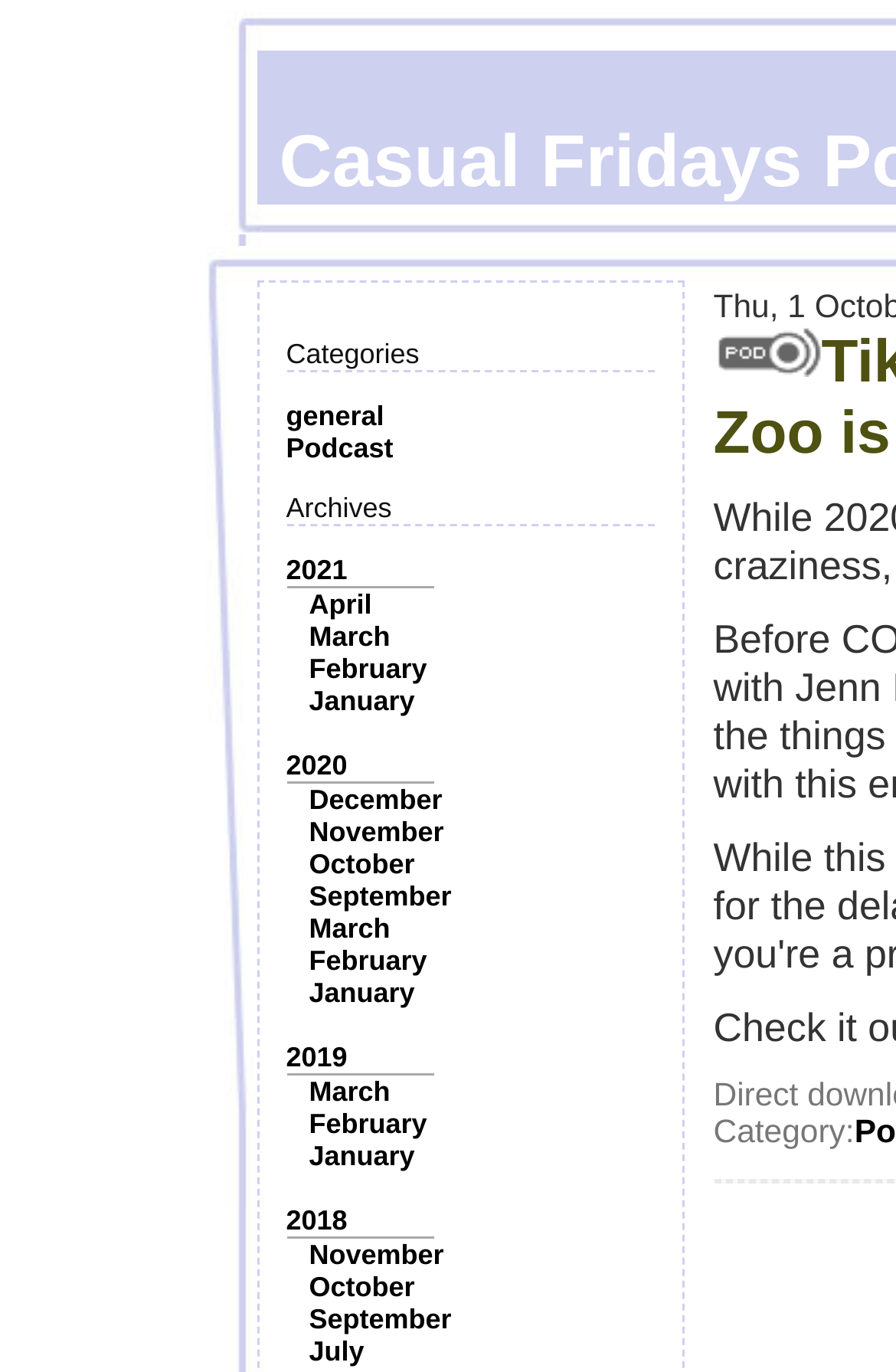Determine the bounding box coordinates of the section I need to click to execute the following instruction: "Learn more about the Kirki frontend toolkit". Provide the coordinates as four float numbers between 0 and 1, i.e., [left, top, right, bottom].

None